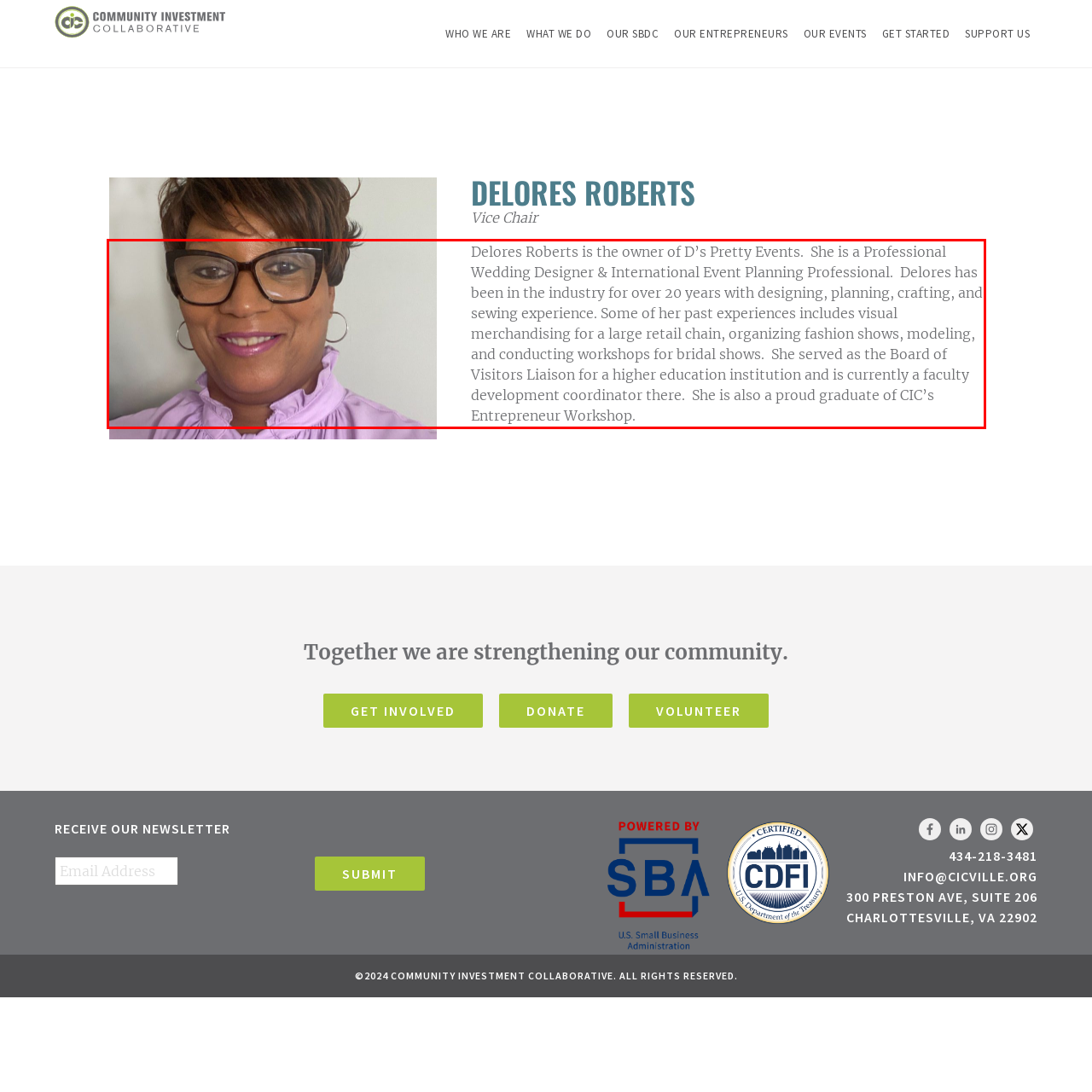Please identify and extract the text from the UI element that is surrounded by a red bounding box in the provided webpage screenshot.

Delores Roberts is the owner of D’s Pretty Events. She is a Professional Wedding Designer & International Event Planning Professional. Delores has been in the industry for over 20 years with designing, planning, crafting, and sewing experience. Some of her past experiences includes visual merchandising for a large retail chain, organizing fashion shows, modeling, and conducting workshops for bridal shows. She served as the Board of Visitors Liaison for a higher education institution and is currently a faculty development coordinator there. She is also a proud graduate of CIC’s Entrepreneur Workshop.